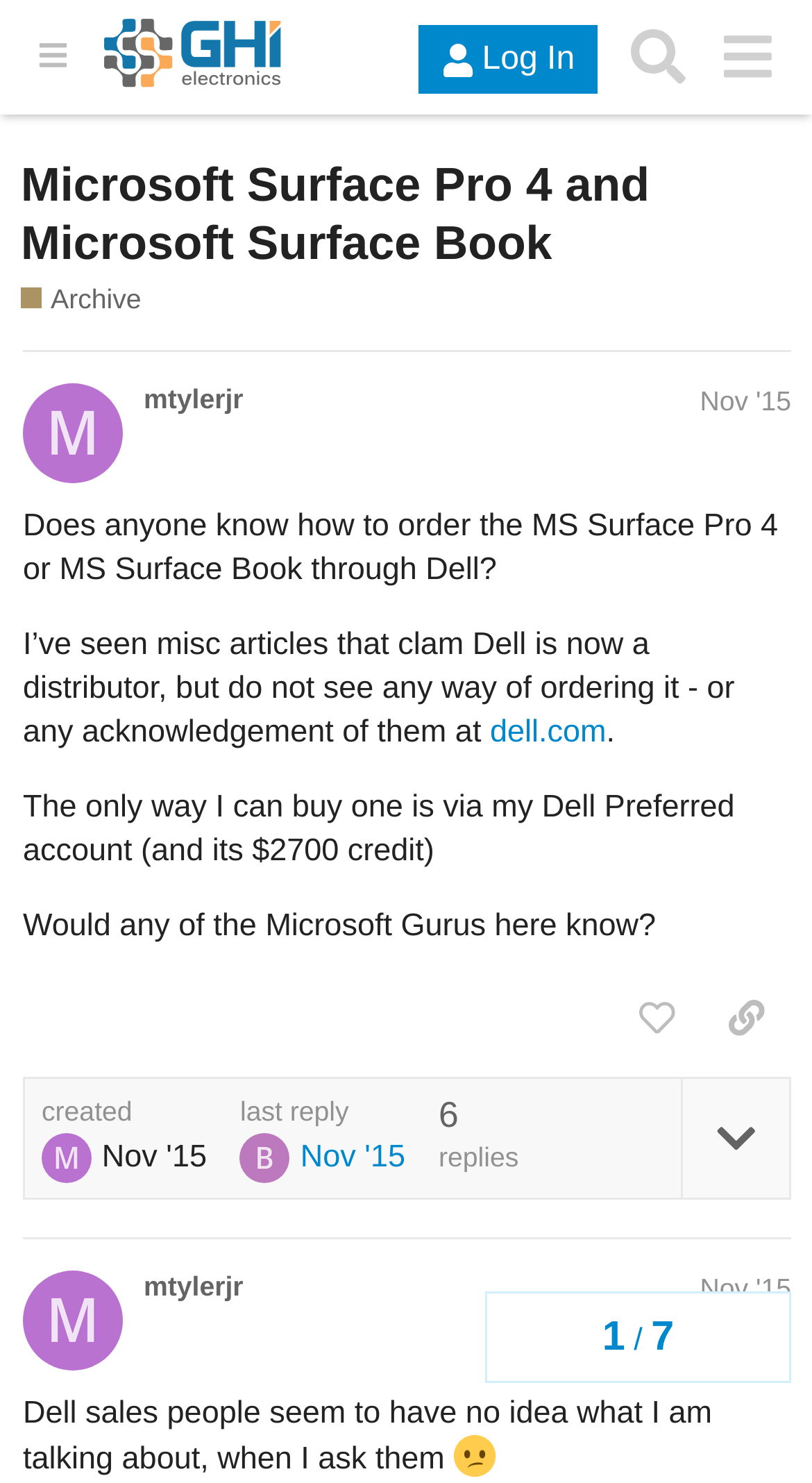Extract the main headline from the webpage and generate its text.

Microsoft Surface Pro 4 and Microsoft Surface Book